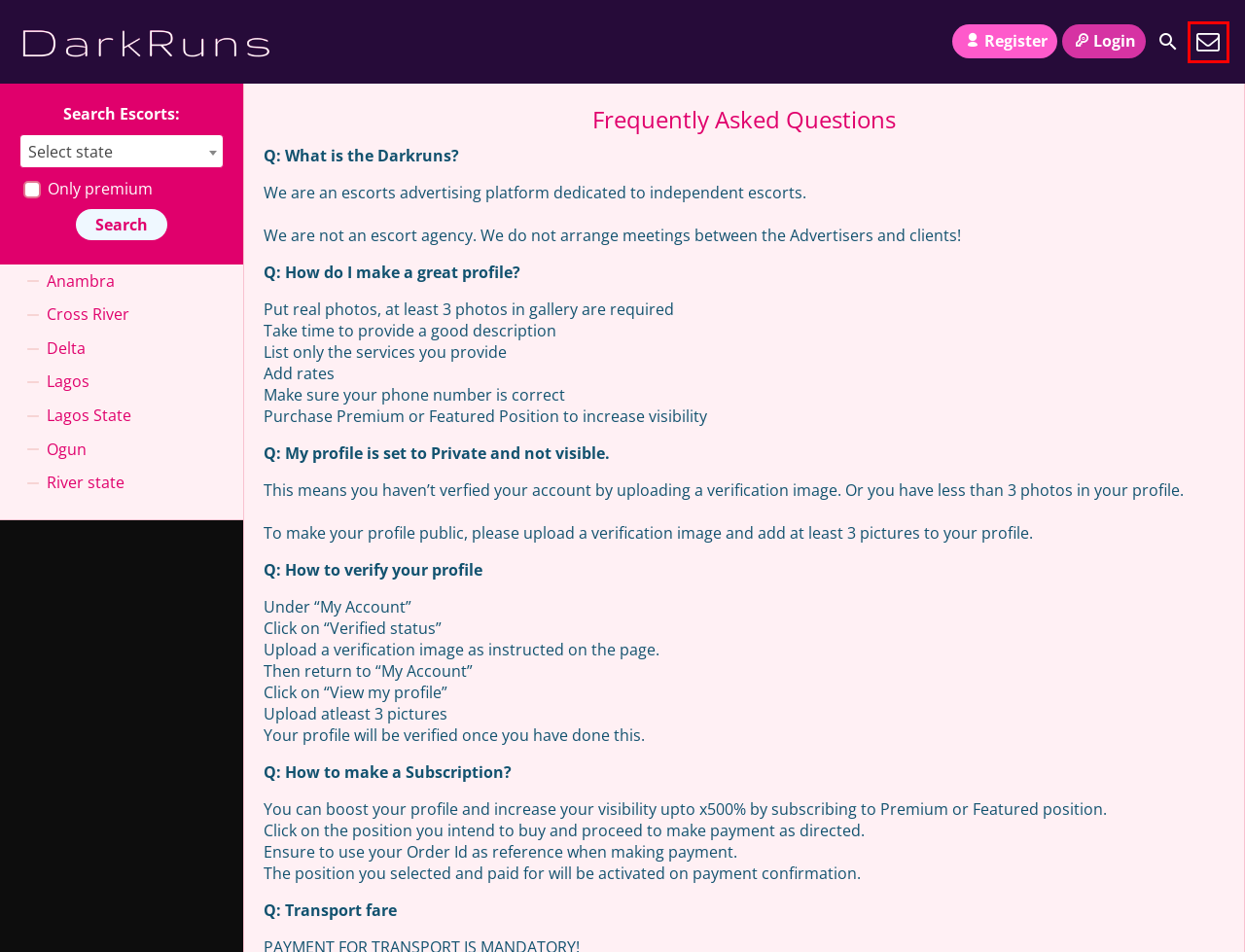Given a webpage screenshot with a red bounding box around a particular element, identify the best description of the new webpage that will appear after clicking on the element inside the red bounding box. Here are the candidates:
A. Search for Escorts - DarkRuns
B. Register on Our Website - DarkRuns
C. River state Escorts - DarkRuns
D. Ogun Escorts - DarkRuns
E. Delta Escorts - DarkRuns
F. Lagos State Escorts - DarkRuns
G. Contact us - DarkRuns
H. Cross River Escorts - DarkRuns

G